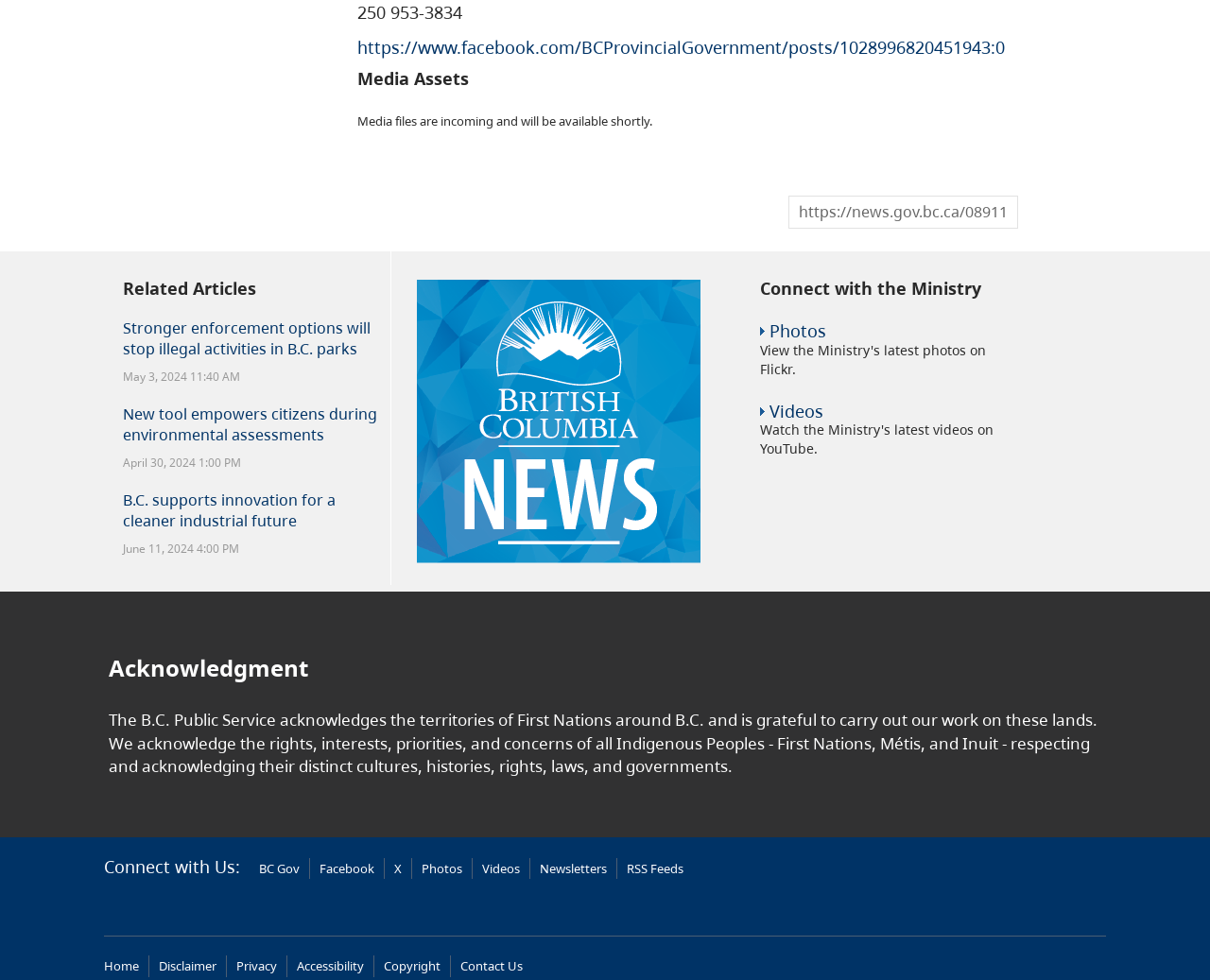Point out the bounding box coordinates of the section to click in order to follow this instruction: "Click the 'Home' link".

None